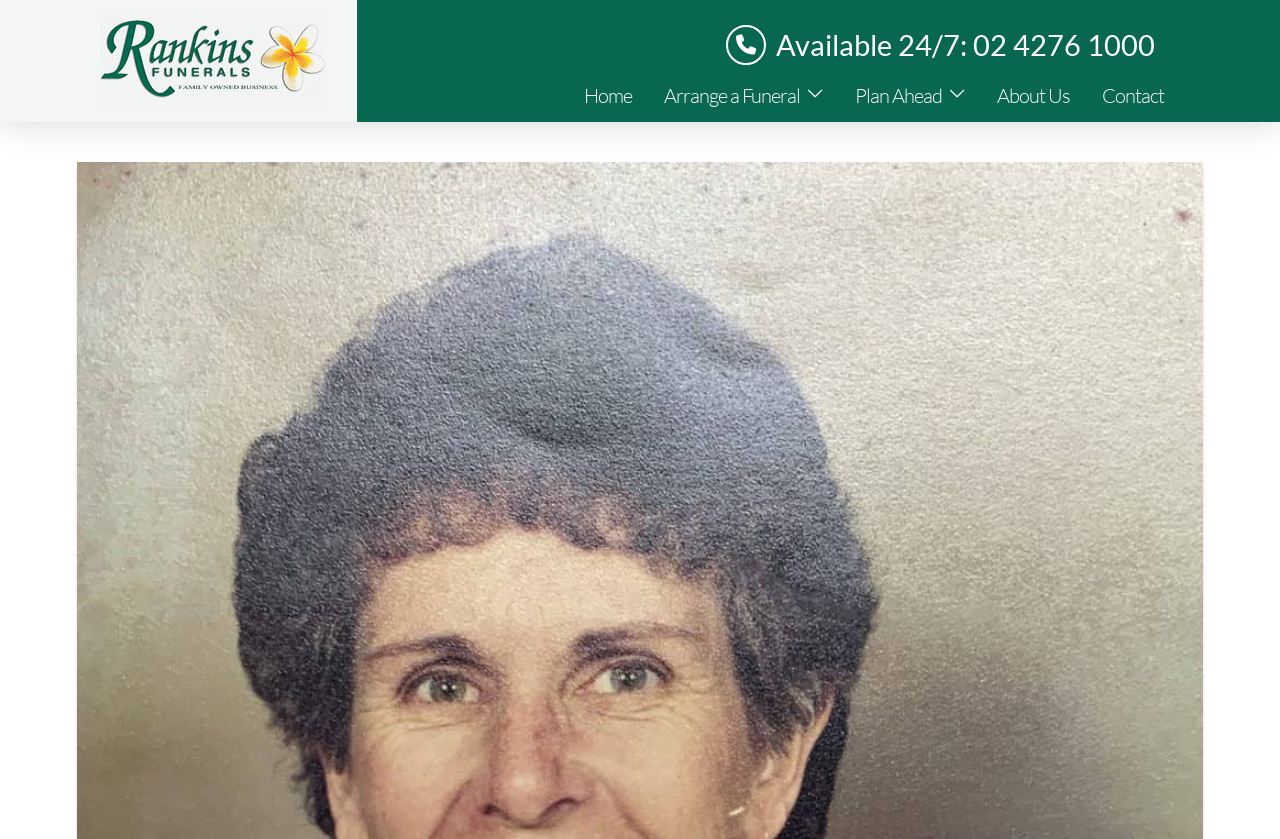How many main navigation links are there?
Using the picture, provide a one-word or short phrase answer.

5